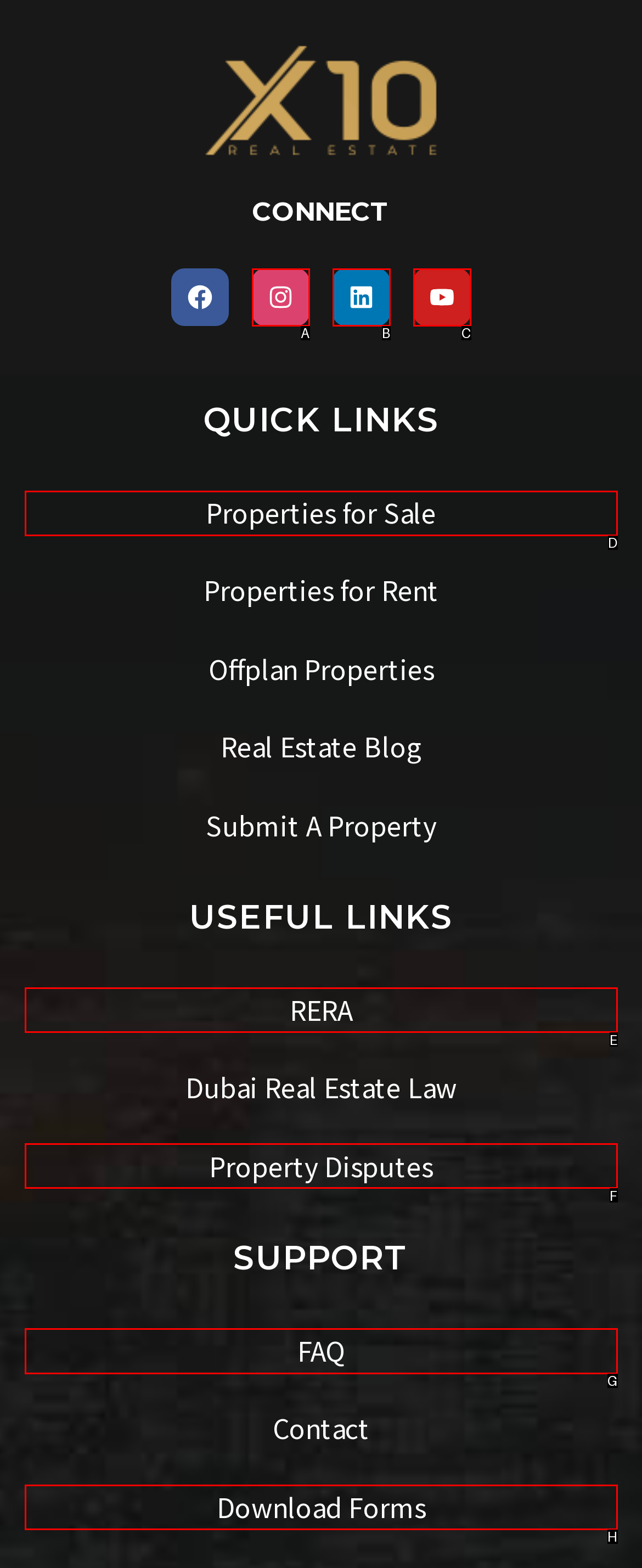Tell me the letter of the option that corresponds to the description: Download Forms
Answer using the letter from the given choices directly.

H